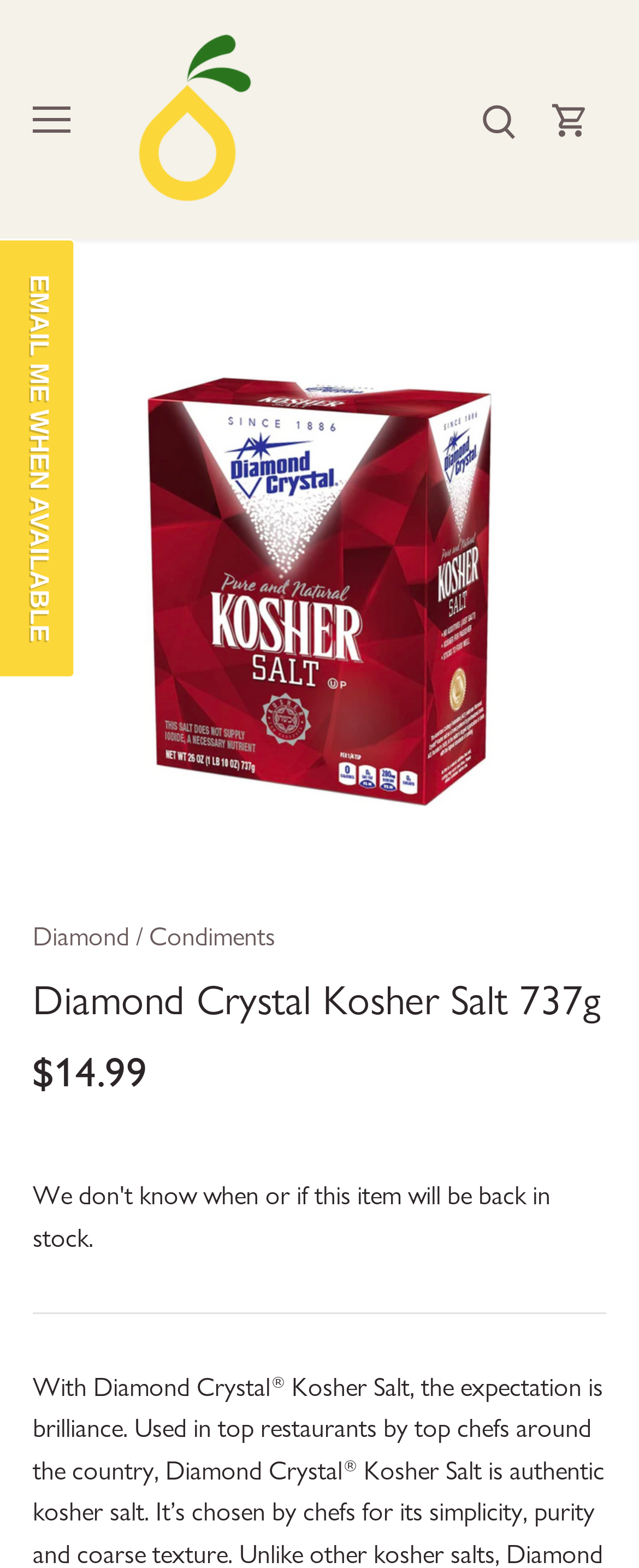Identify the bounding box coordinates for the UI element described as: "aria-label="Open navigation"".

[0.051, 0.068, 0.11, 0.085]